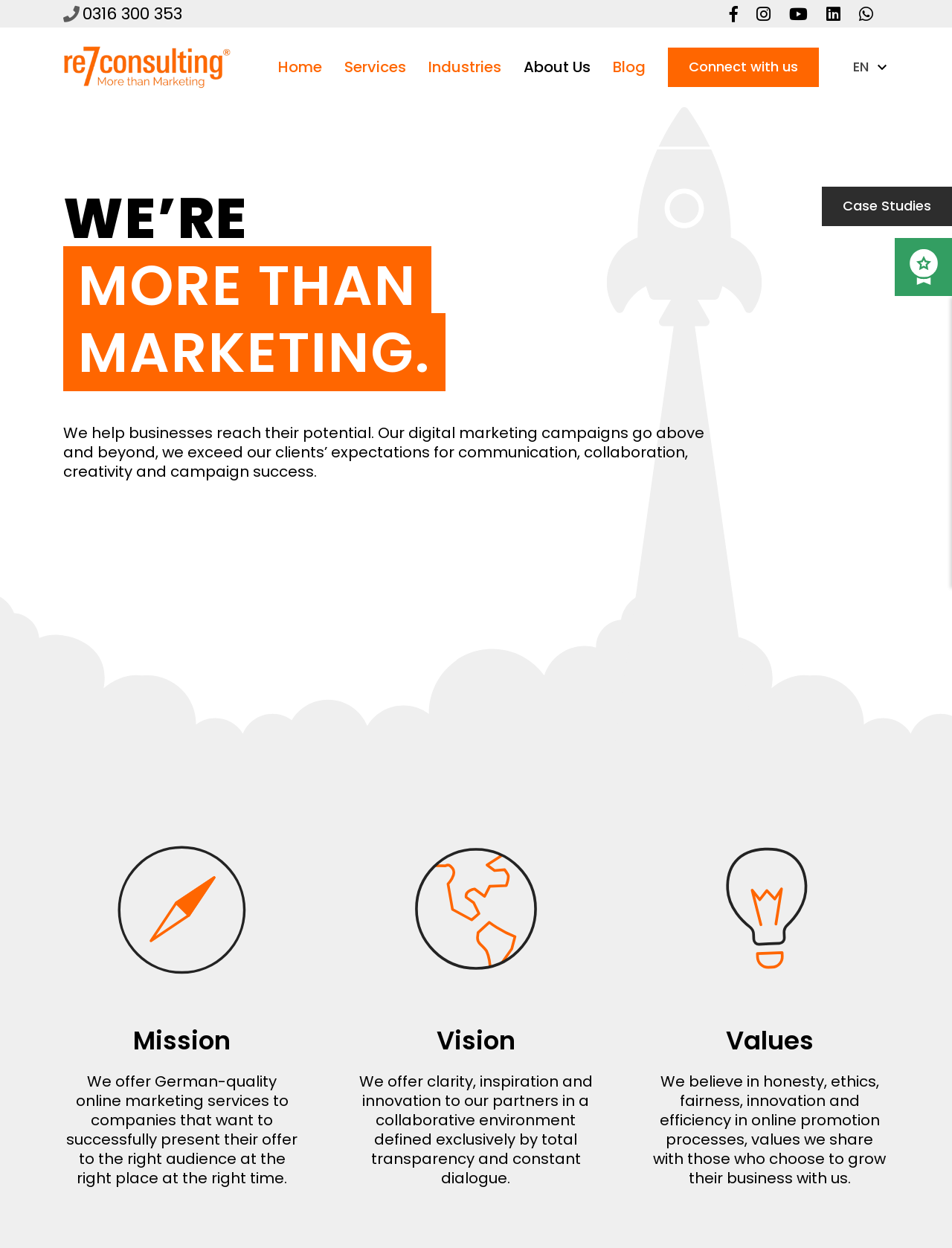What are the three core values of re7consulting?
Using the image as a reference, deliver a detailed and thorough answer to the question.

I found the values listed in the StaticText 'We believe in honesty, ethics, fairness, innovation and efficiency...' which outlines the core values of re7consulting.